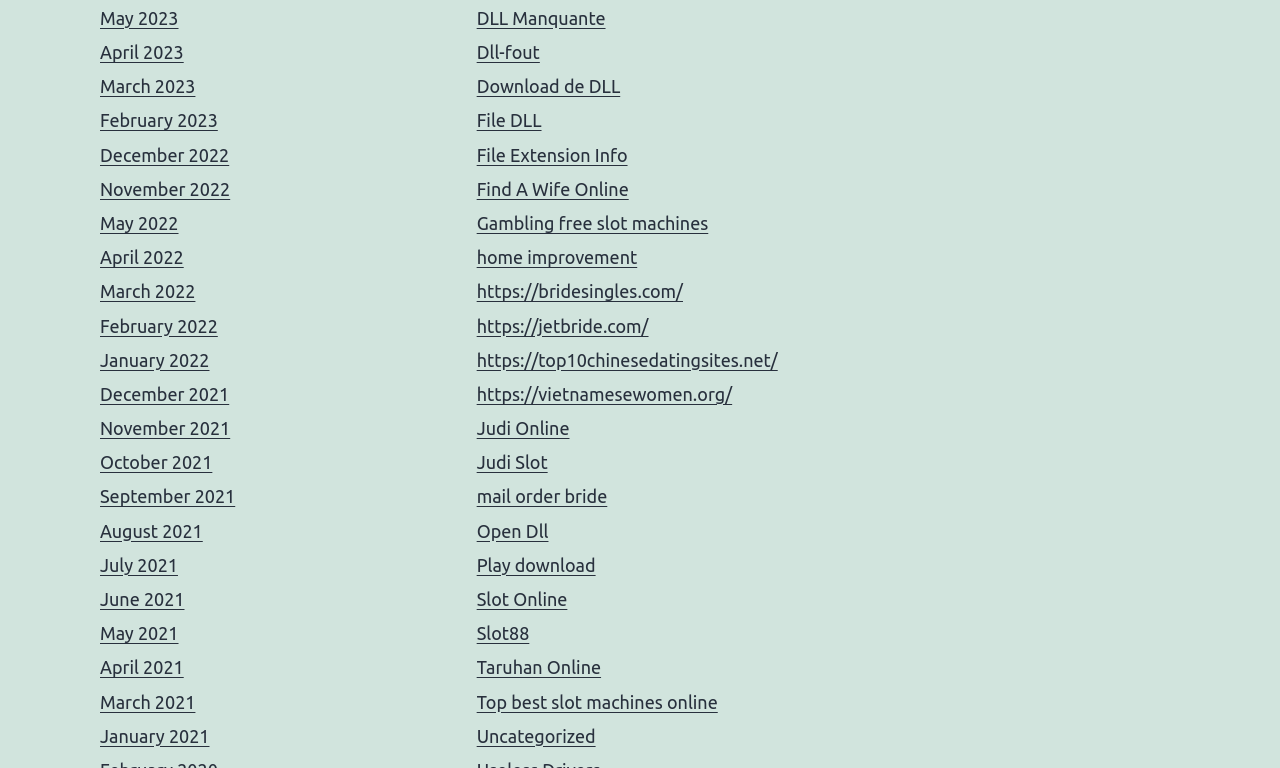Please identify the bounding box coordinates of the area that needs to be clicked to follow this instruction: "Click on May 2023".

[0.078, 0.01, 0.139, 0.036]